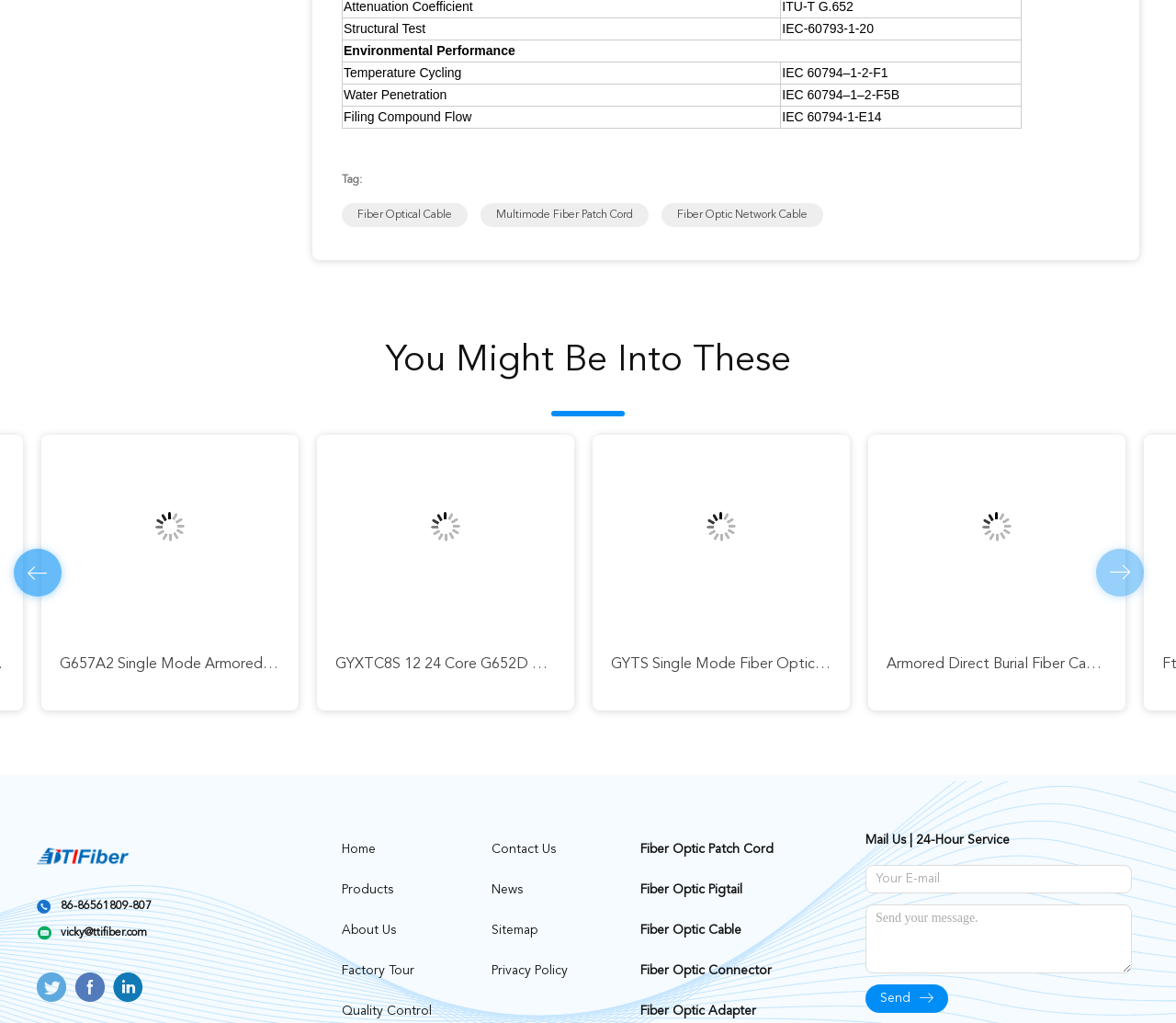What is the category of the 'Fiber Optic Patch Cord' link?
Refer to the image and give a detailed response to the question.

The 'Fiber Optic Patch Cord' link is located in the navigation menu, and it is categorized under fiber optic products. This suggests that the link is related to fiber optic cables or accessories.